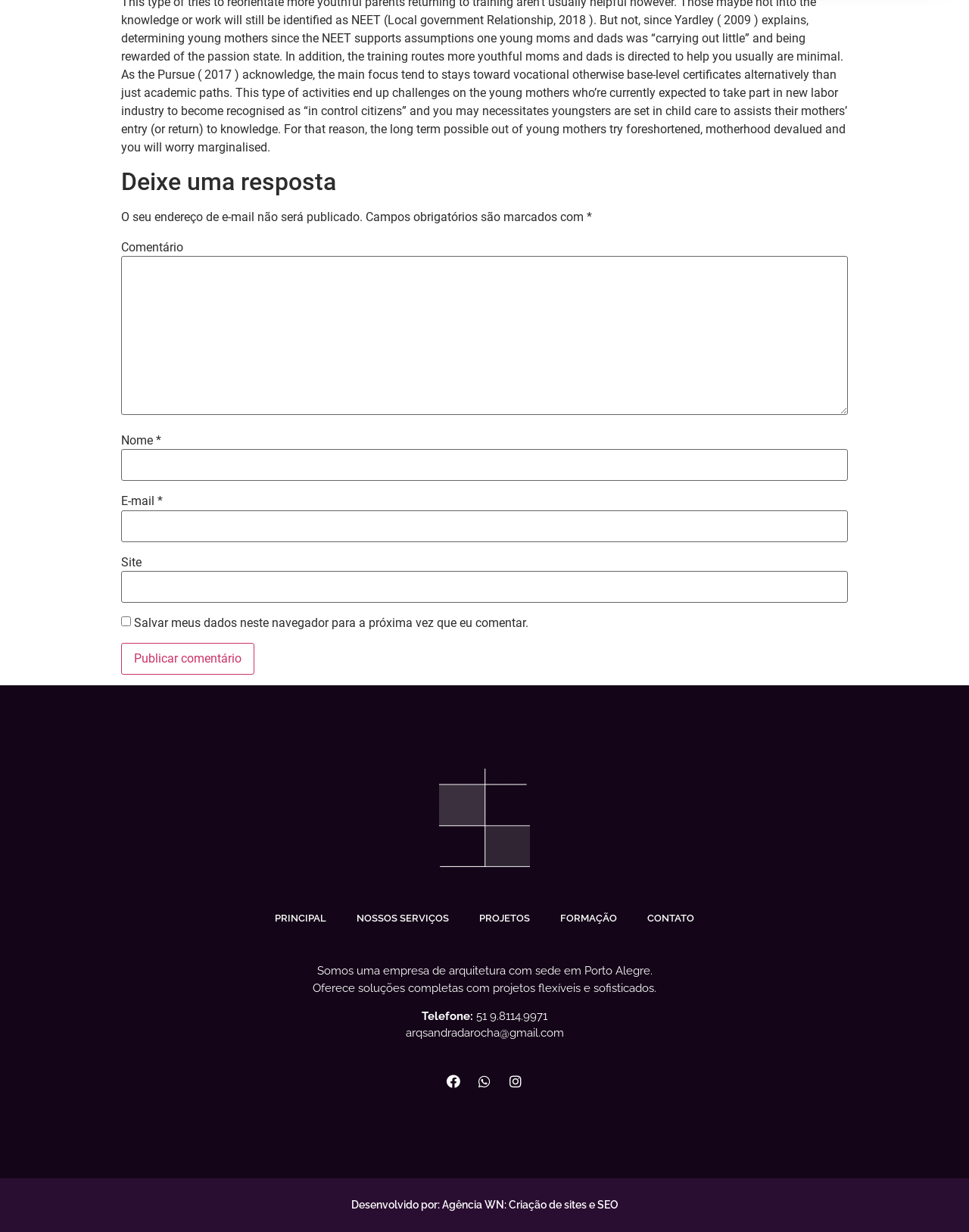Please locate the bounding box coordinates for the element that should be clicked to achieve the following instruction: "Visit the 'PRINCIPAL' page". Ensure the coordinates are given as four float numbers between 0 and 1, i.e., [left, top, right, bottom].

[0.268, 0.732, 0.352, 0.76]